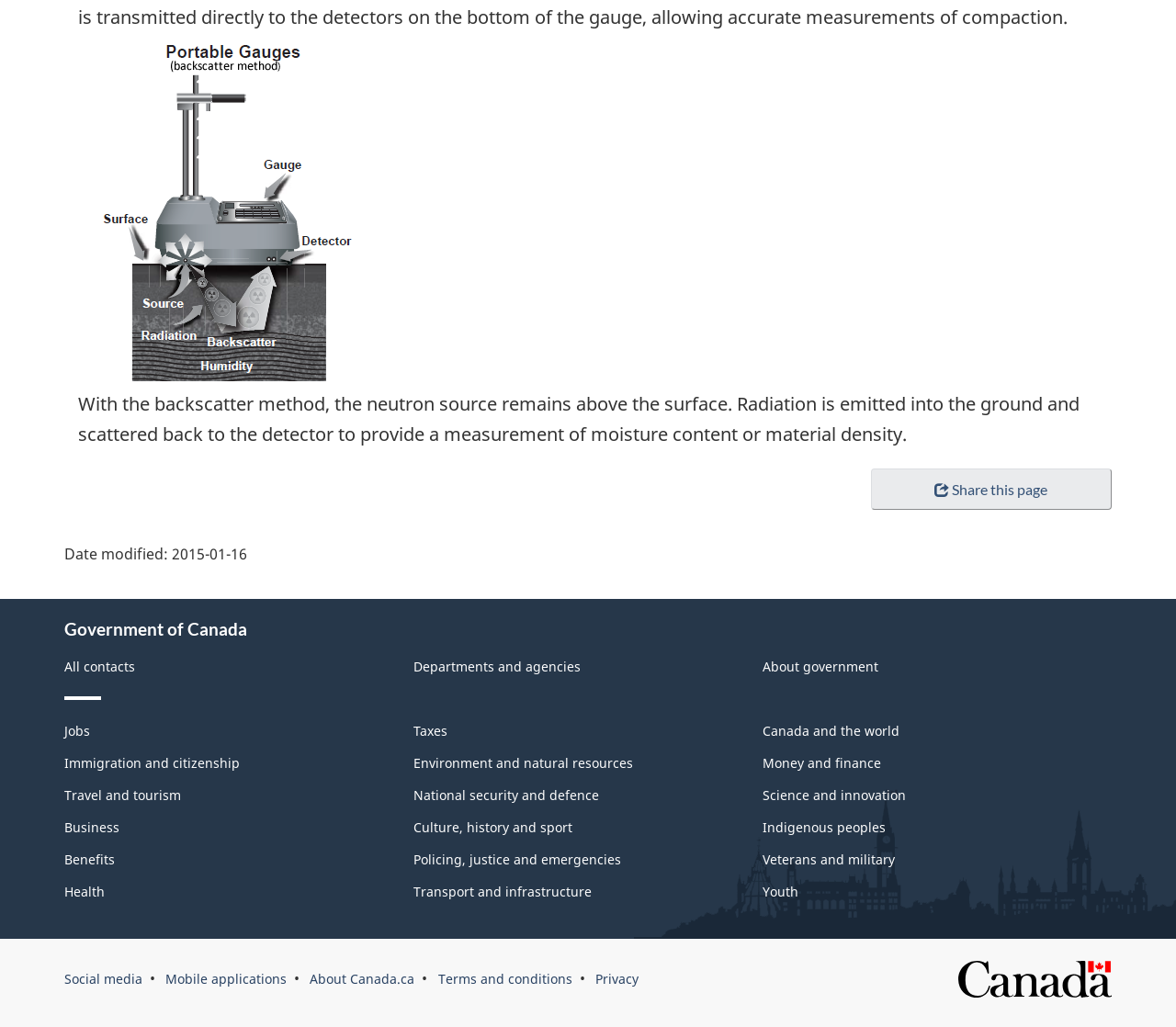Answer the question in one word or a short phrase:
What is the method described in the text?

backscatter method